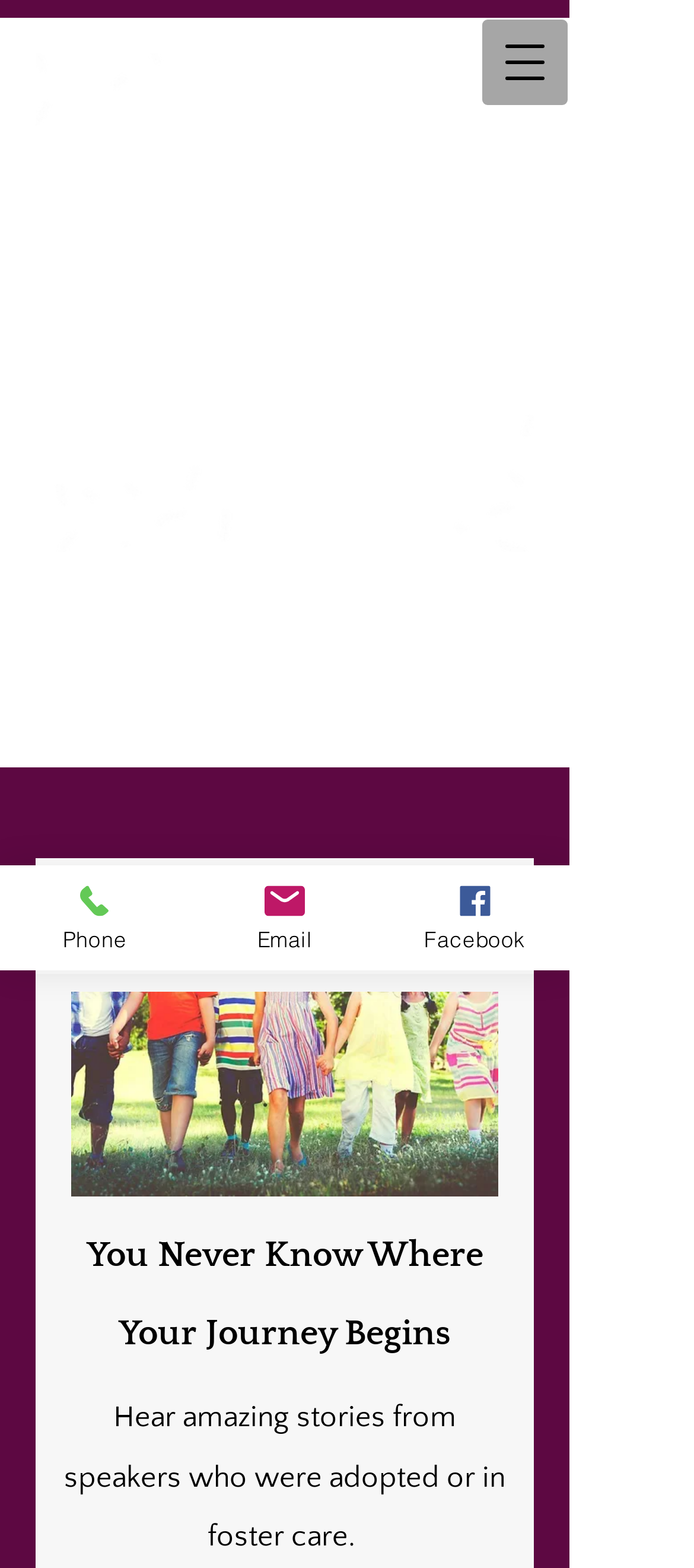Give a concise answer using only one word or phrase for this question:
What type of stories will be shared?

Amazing stories